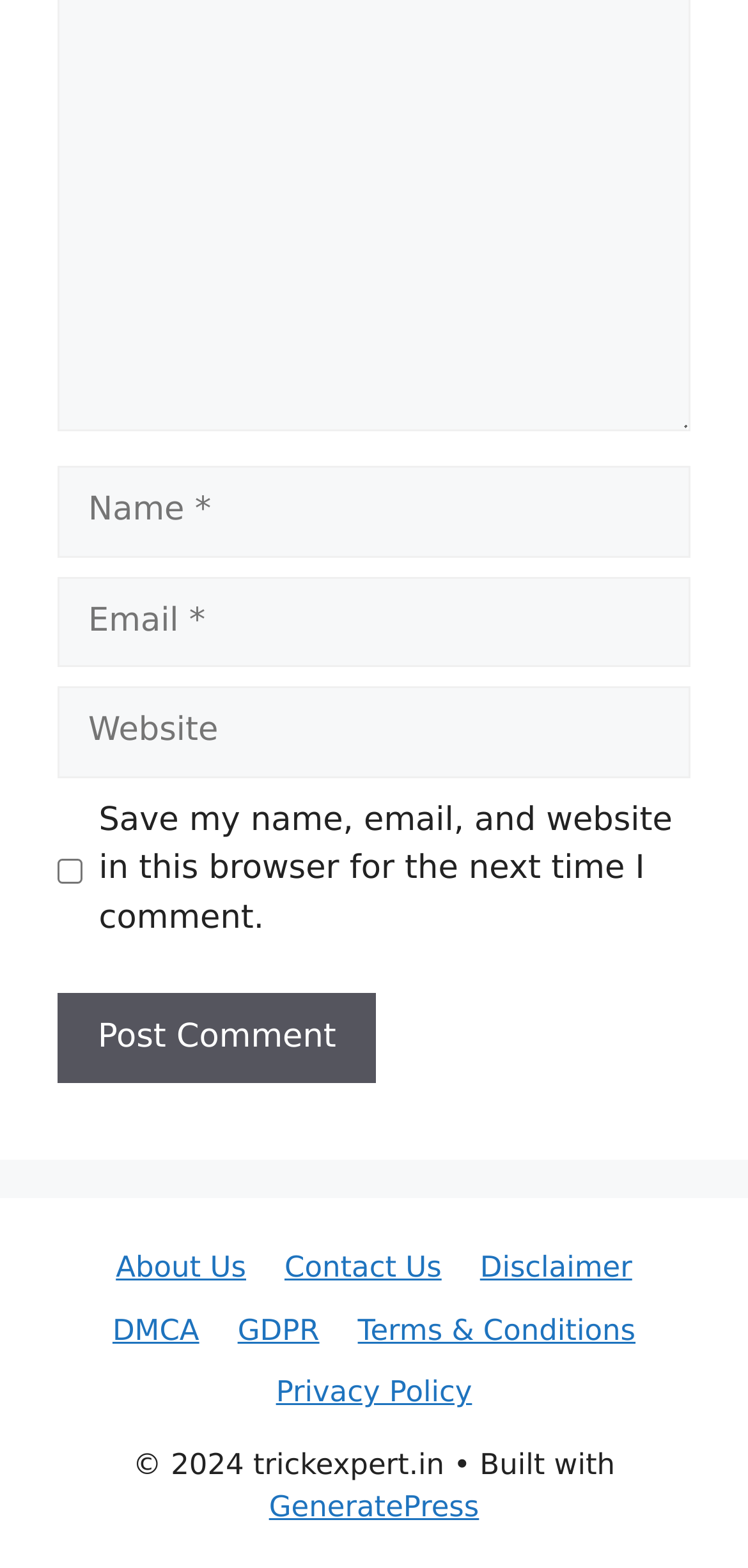Please specify the bounding box coordinates of the element that should be clicked to execute the given instruction: 'View Commercial Law — Secured Transactions'. Ensure the coordinates are four float numbers between 0 and 1, expressed as [left, top, right, bottom].

None